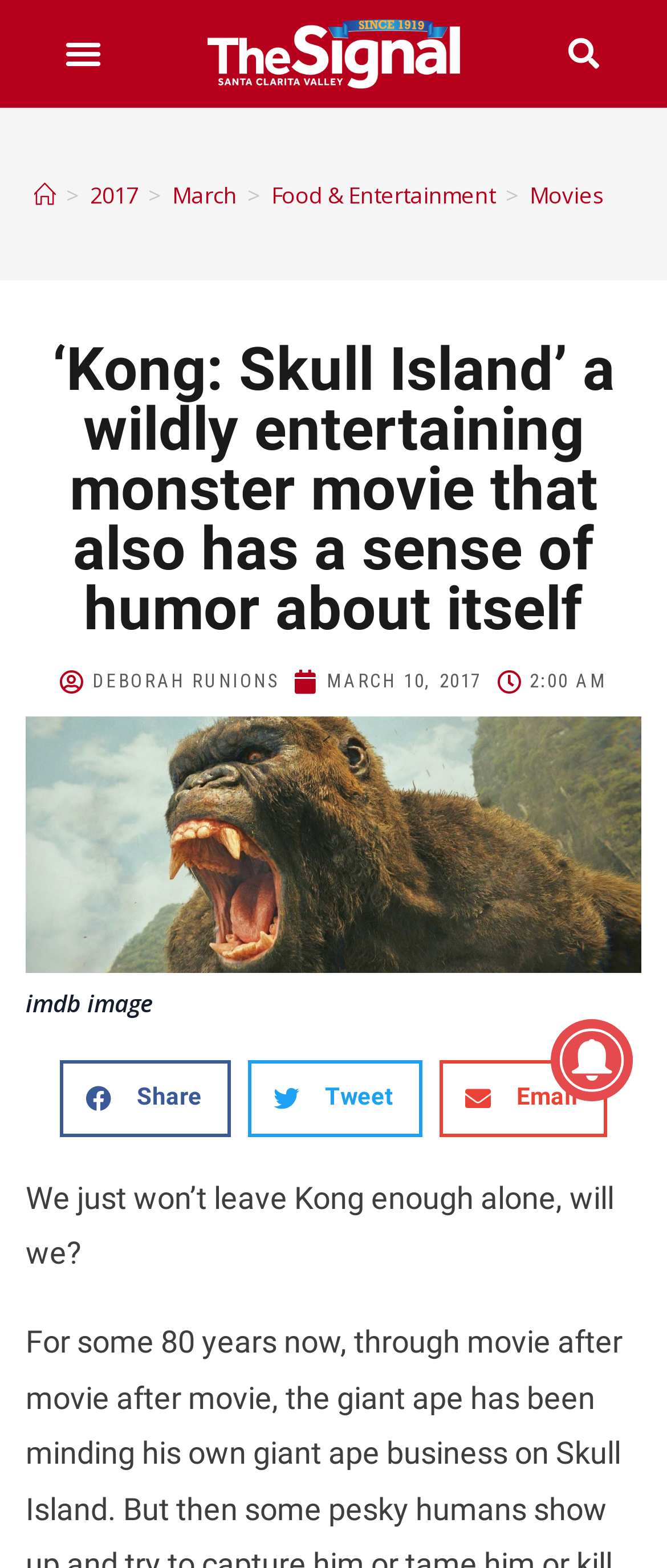Please determine and provide the text content of the webpage's heading.

‘Kong: Skull Island’ a wildly entertaining monster movie that also has a sense of humor about itself